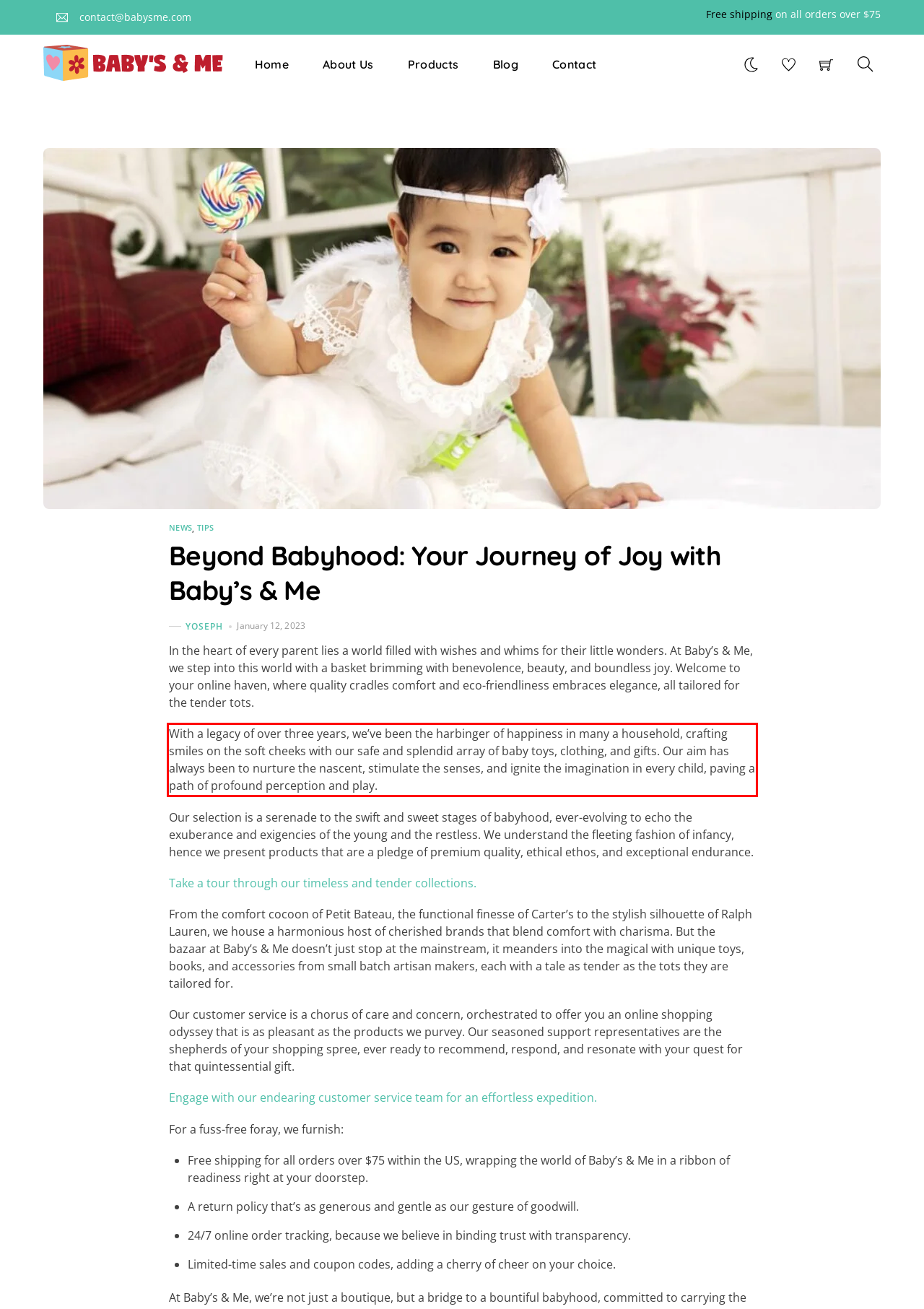You are provided with a screenshot of a webpage that includes a UI element enclosed in a red rectangle. Extract the text content inside this red rectangle.

With a legacy of over three years, we’ve been the harbinger of happiness in many a household, crafting smiles on the soft cheeks with our safe and splendid array of baby toys, clothing, and gifts. Our aim has always been to nurture the nascent, stimulate the senses, and ignite the imagination in every child, paving a path of profound perception and play.